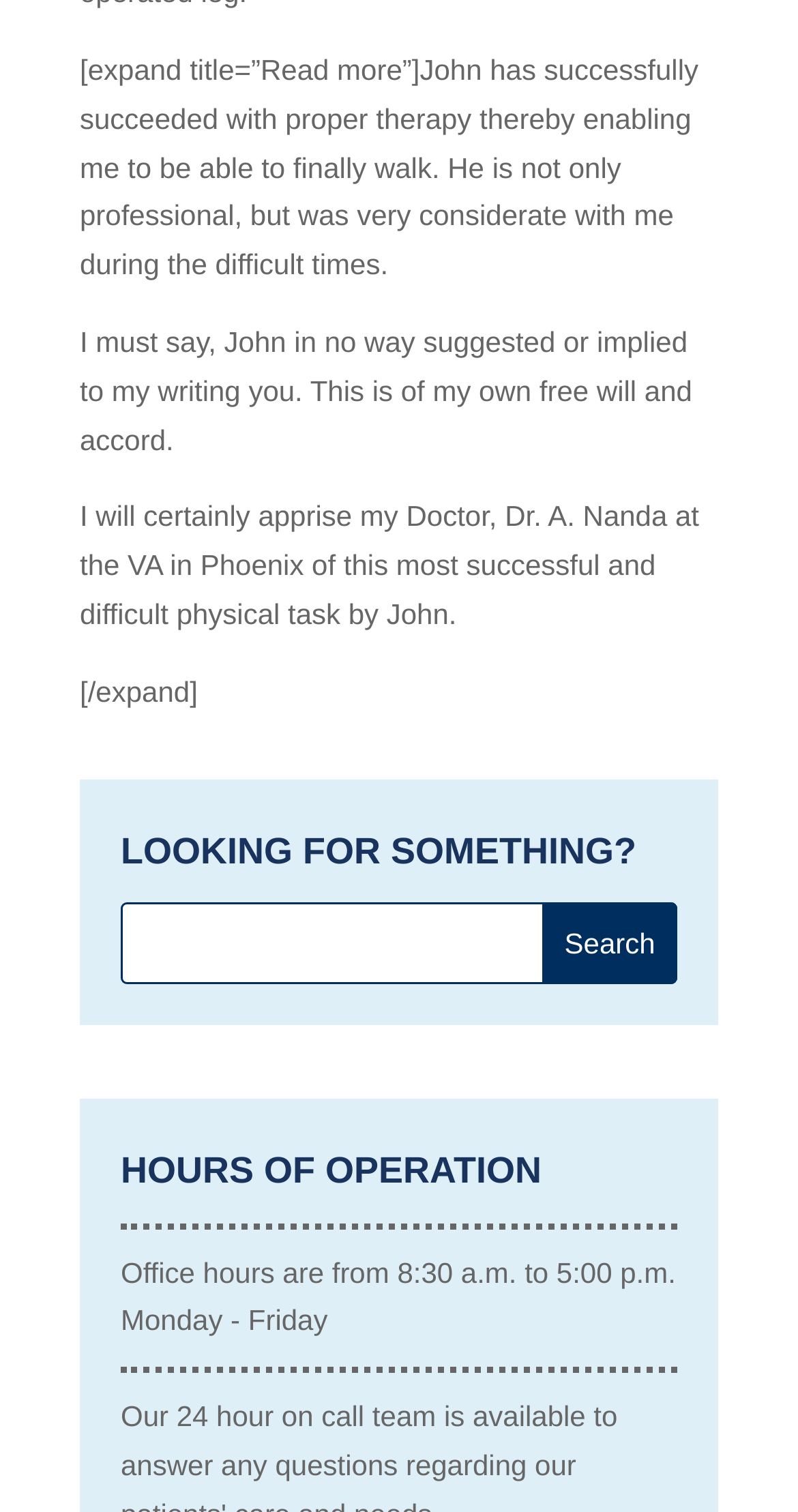Find and provide the bounding box coordinates for the UI element described with: "value="Search"".

[0.68, 0.597, 0.849, 0.651]